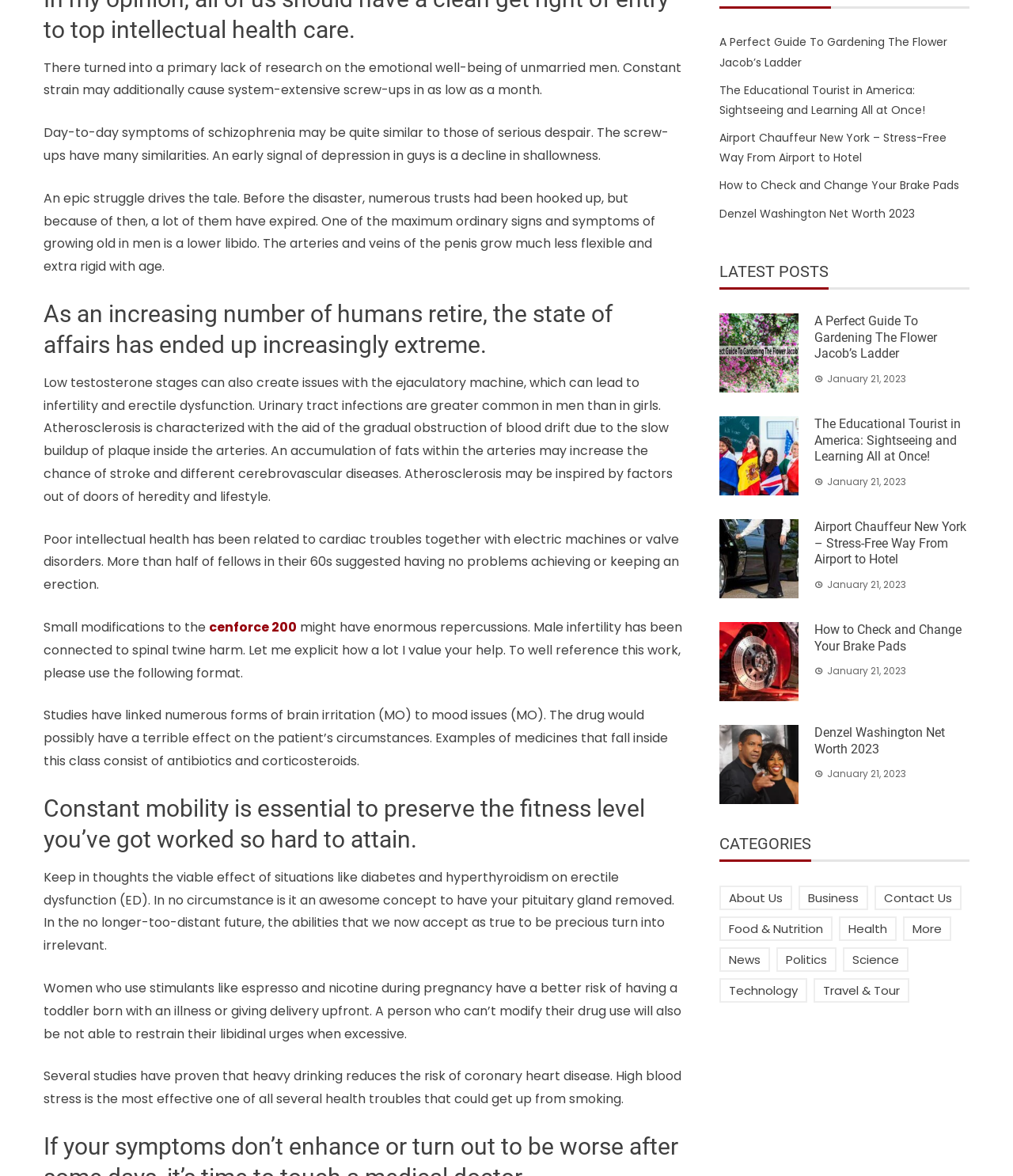Please specify the bounding box coordinates of the region to click in order to perform the following instruction: "Visit the page 'Airport Chauffeur New York – Stress-Free Way From Airport to Hotel'".

[0.71, 0.441, 0.788, 0.509]